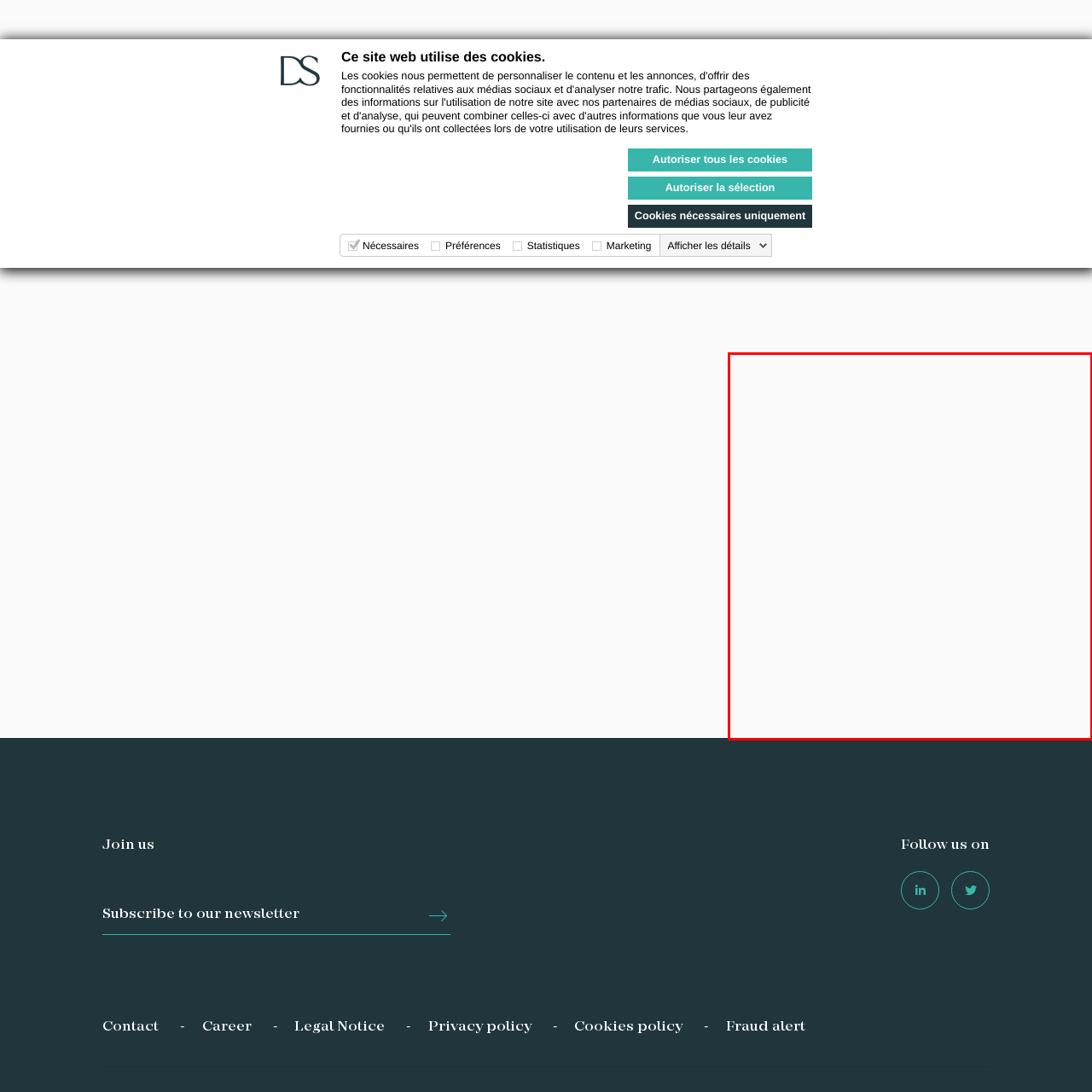Offer a detailed description of the content within the red-framed image.

The image prominently features a logo of "DS Avocats," a global law firm. It's positioned as part of a cookie consent dialog, which informs users about the site's cookie usage. The dialog encompasses links to manage cookie preferences, emphasized by the message indicating that necessary cookies are used to ensure basic functionality. Below the logo, a section invites users to follow the firm’s activities through links to their Articles and Events. Overall, the design reflects a focus on user consent and transparency regarding online privacy.